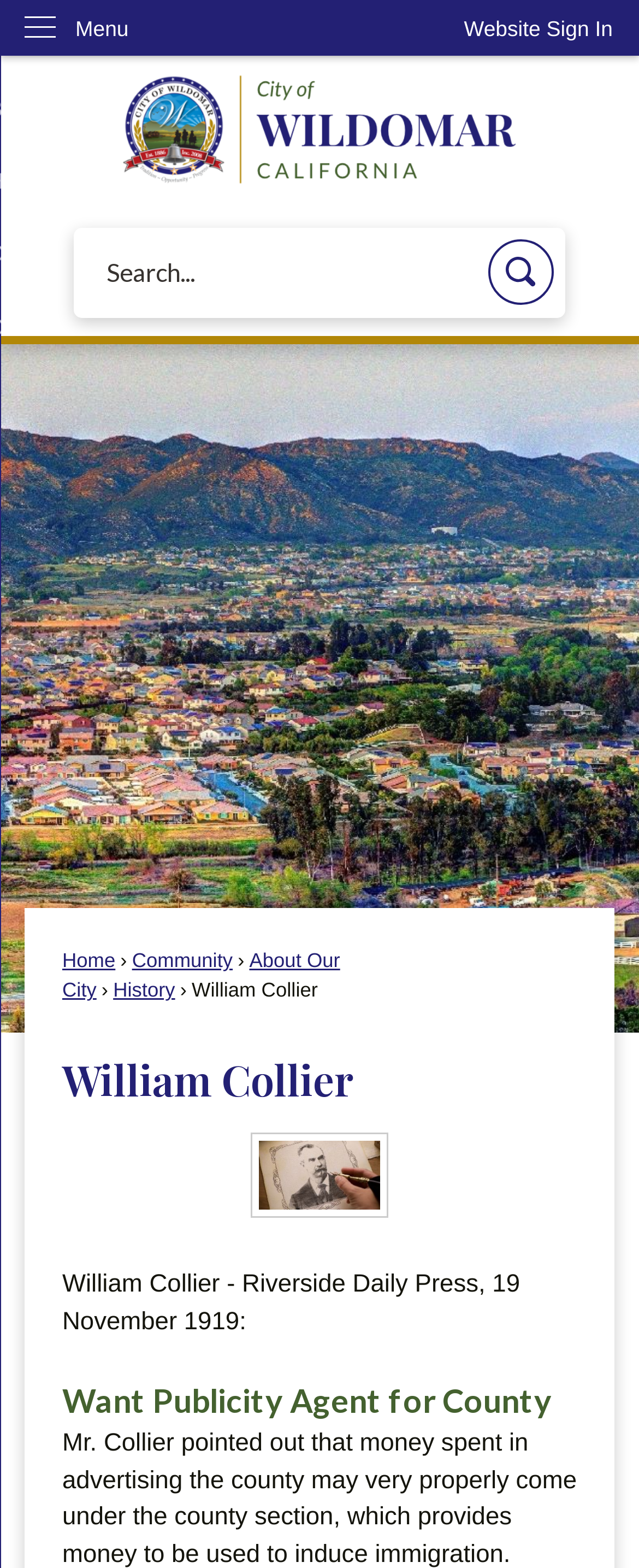Identify the bounding box coordinates of the region I need to click to complete this instruction: "Go to the home page".

[0.192, 0.048, 0.808, 0.117]